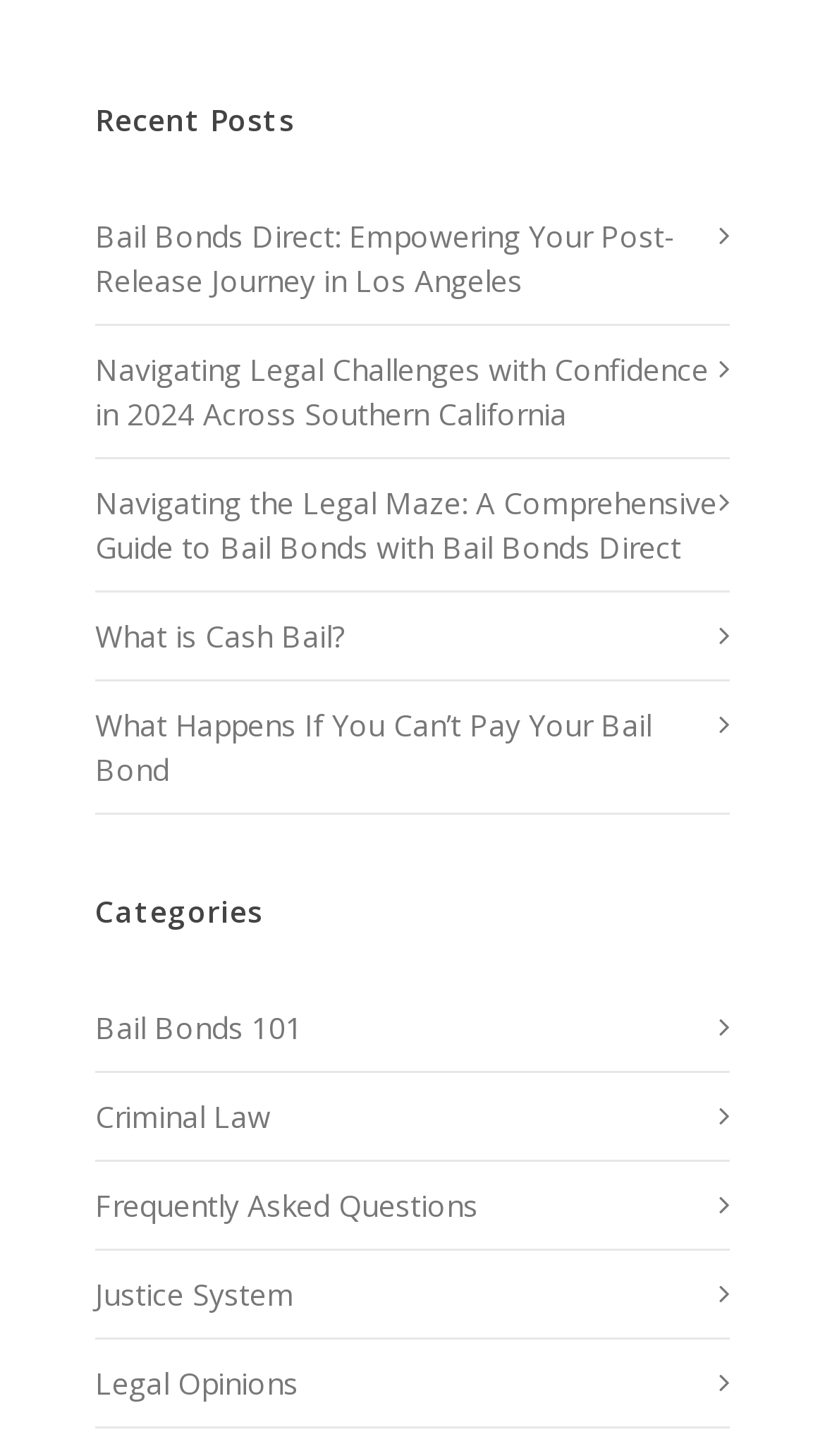What is the topic of the third recent post?
Give a detailed response to the question by analyzing the screenshot.

I looked at the third link under the 'Recent Posts' heading, which is 'Navigating the Legal Maze: A Comprehensive Guide to Bail Bonds with Bail Bonds Direct'. The topic of the third recent post is related to 'Bail Bonds'.